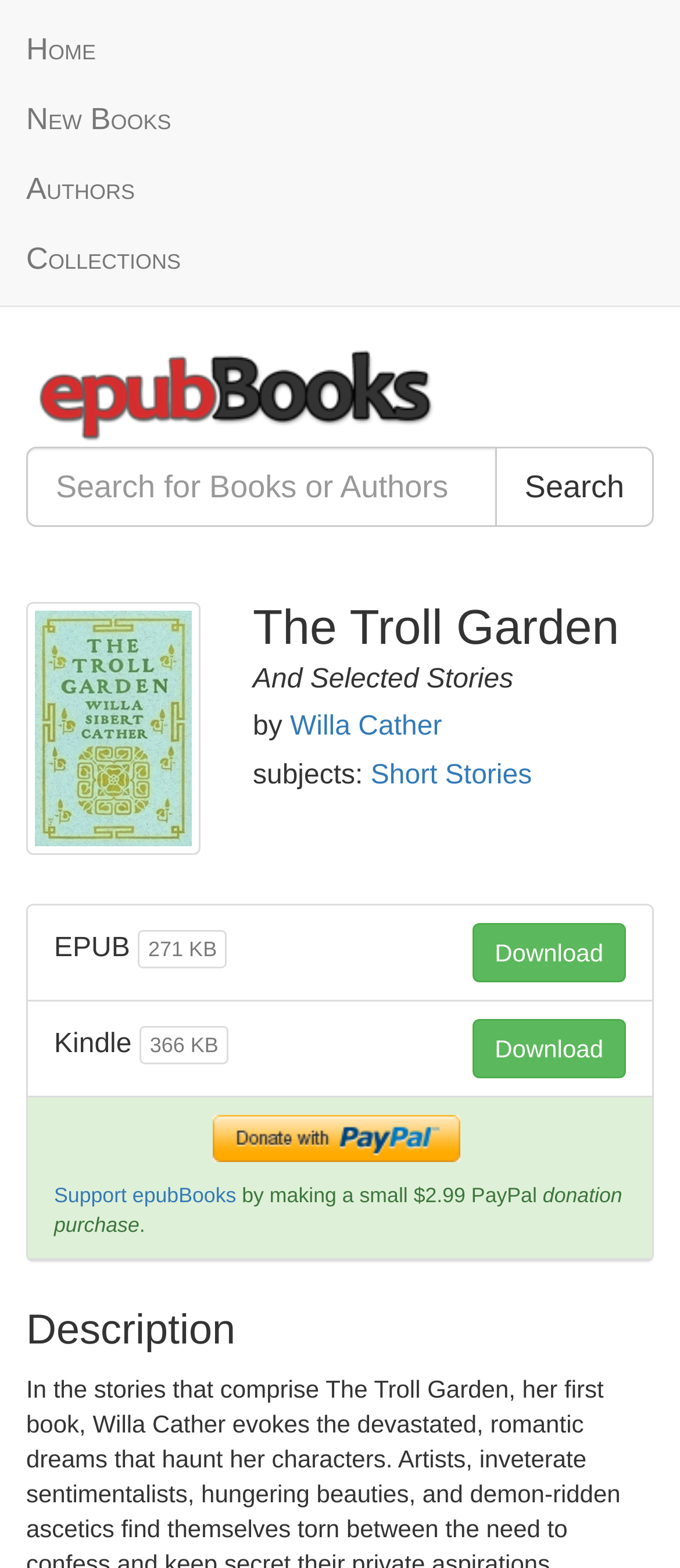Who is the author of the book?
Please give a detailed and thorough answer to the question, covering all relevant points.

The author of the book can be found in the heading elements on the webpage. Specifically, the heading element with the text 'by Willa Cather' indicates that Willa Cather is the author of the book.